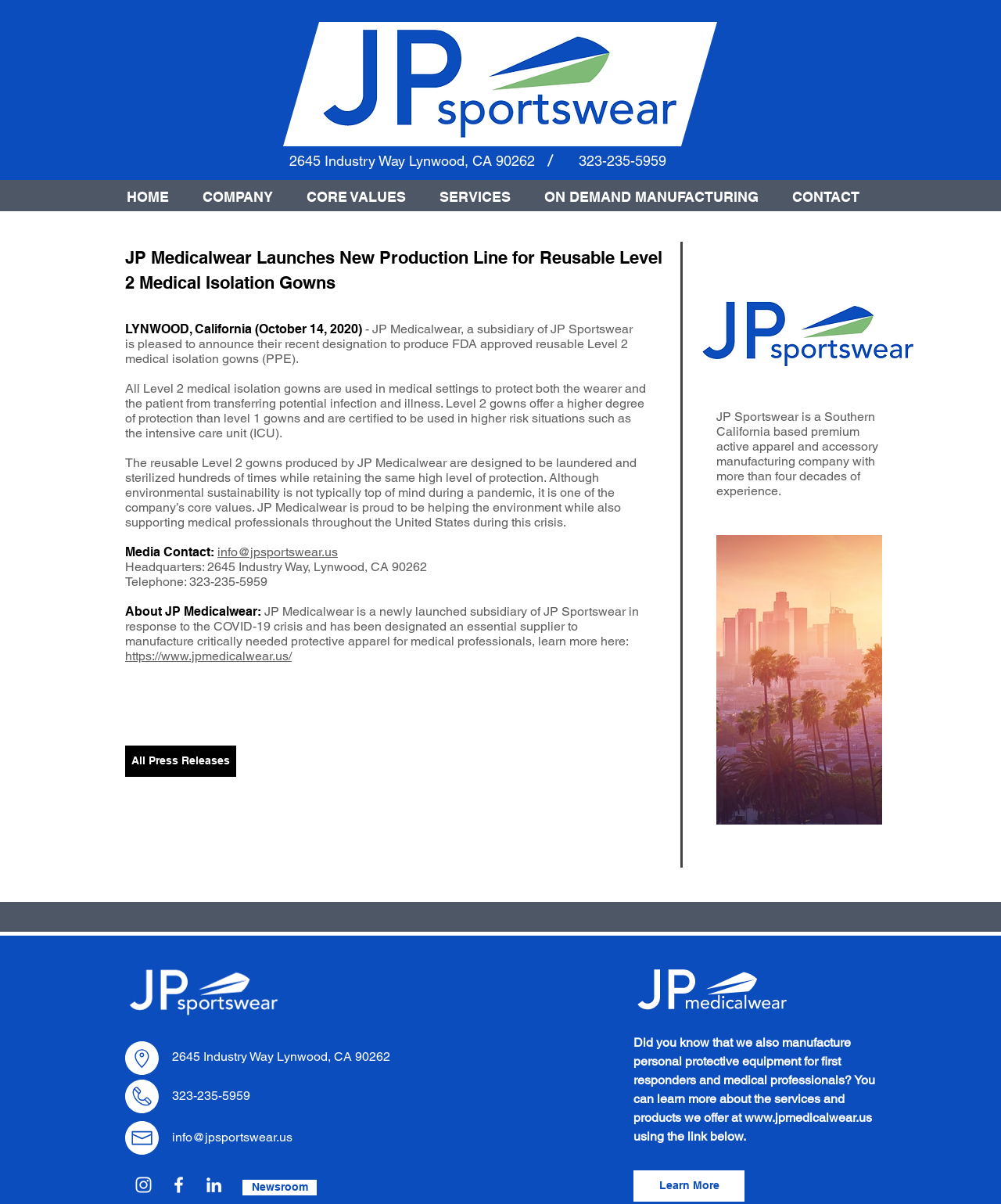Is there a link to the company's social media?
Use the image to answer the question with a single word or phrase.

Yes